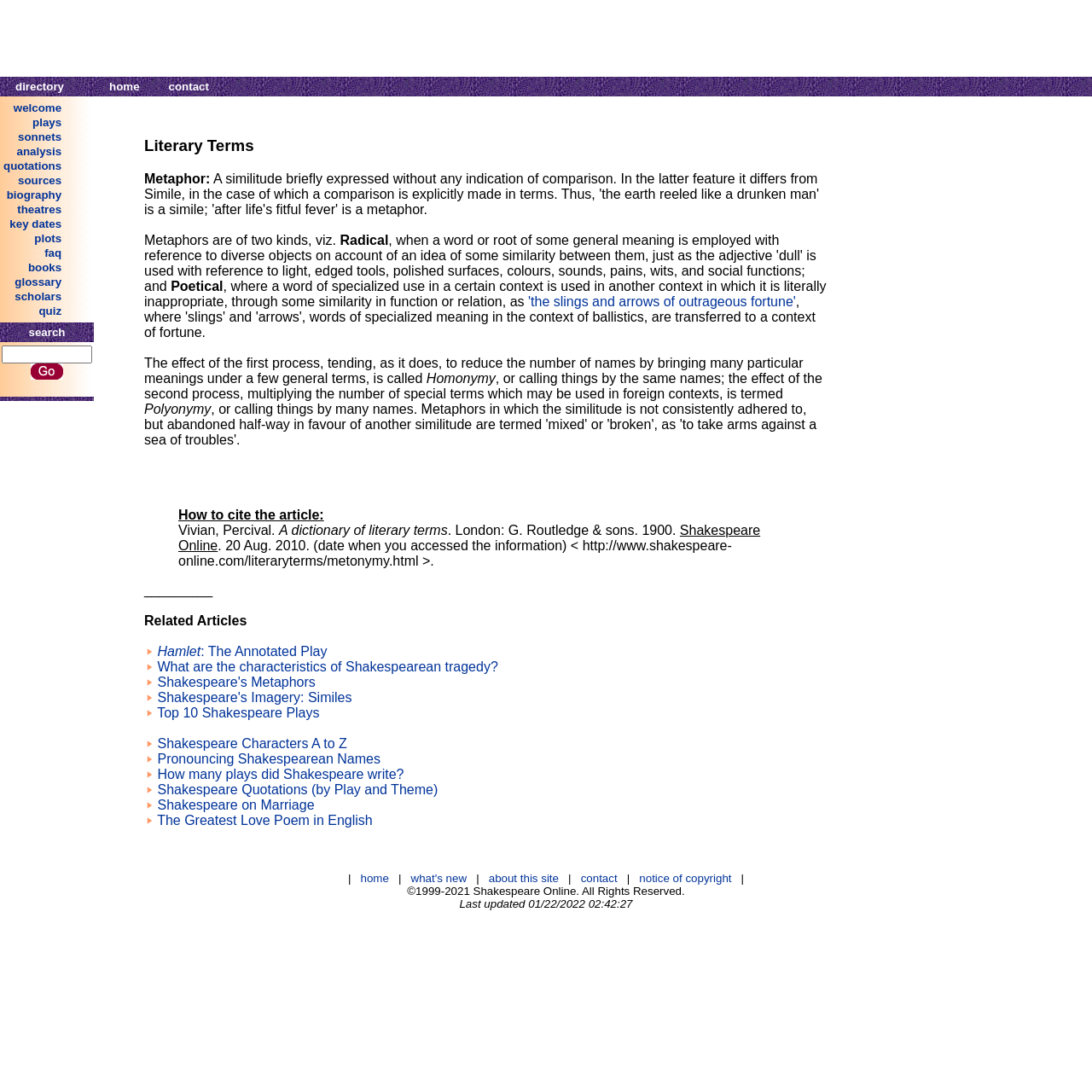Provide a brief response to the question below using a single word or phrase: 
What is an example of a mixed metaphor?

To take arms against a sea of troubles